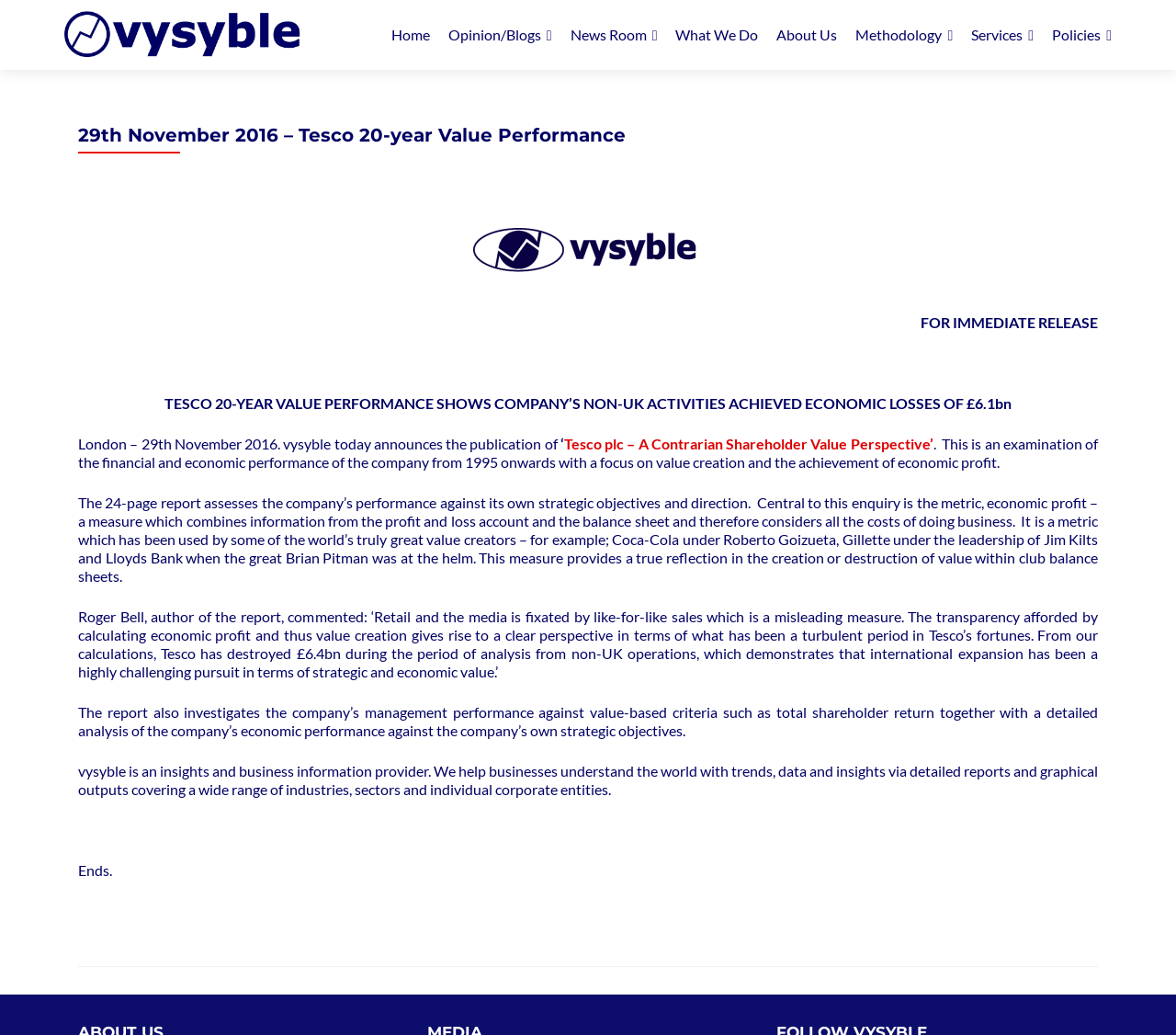Provide your answer to the question using just one word or phrase: Who is the author of the report?

Roger Bell